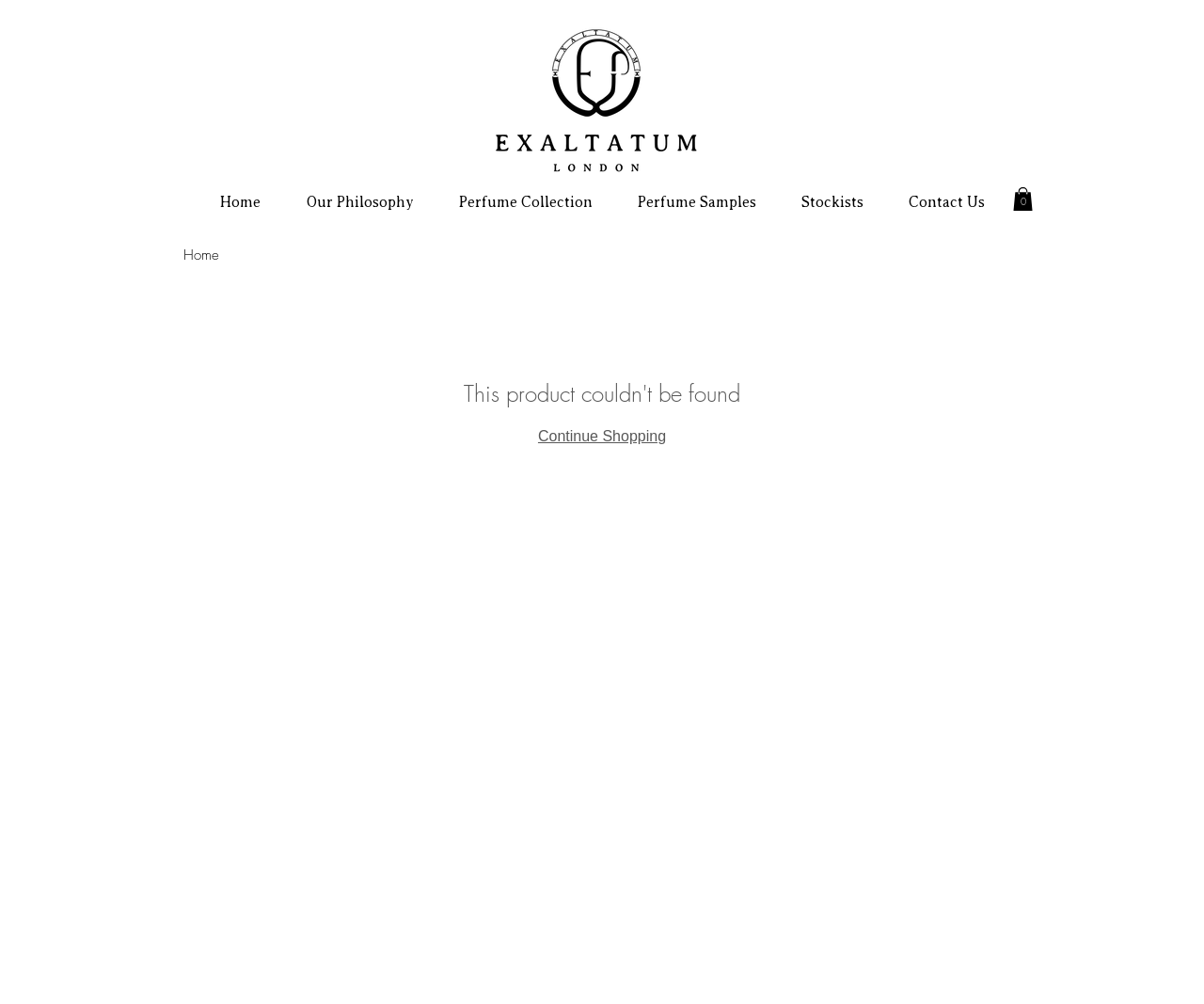Locate the UI element described as follows: "0". Return the bounding box coordinates as four float numbers between 0 and 1 in the order [left, top, right, bottom].

[0.841, 0.187, 0.858, 0.21]